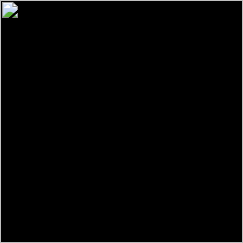What is the movie being promoted?
Could you answer the question with a detailed and thorough explanation?

The image depicts a promotional element related to the movie 'Tarzan', indicating that the movie being promoted is indeed 'Tarzan'.